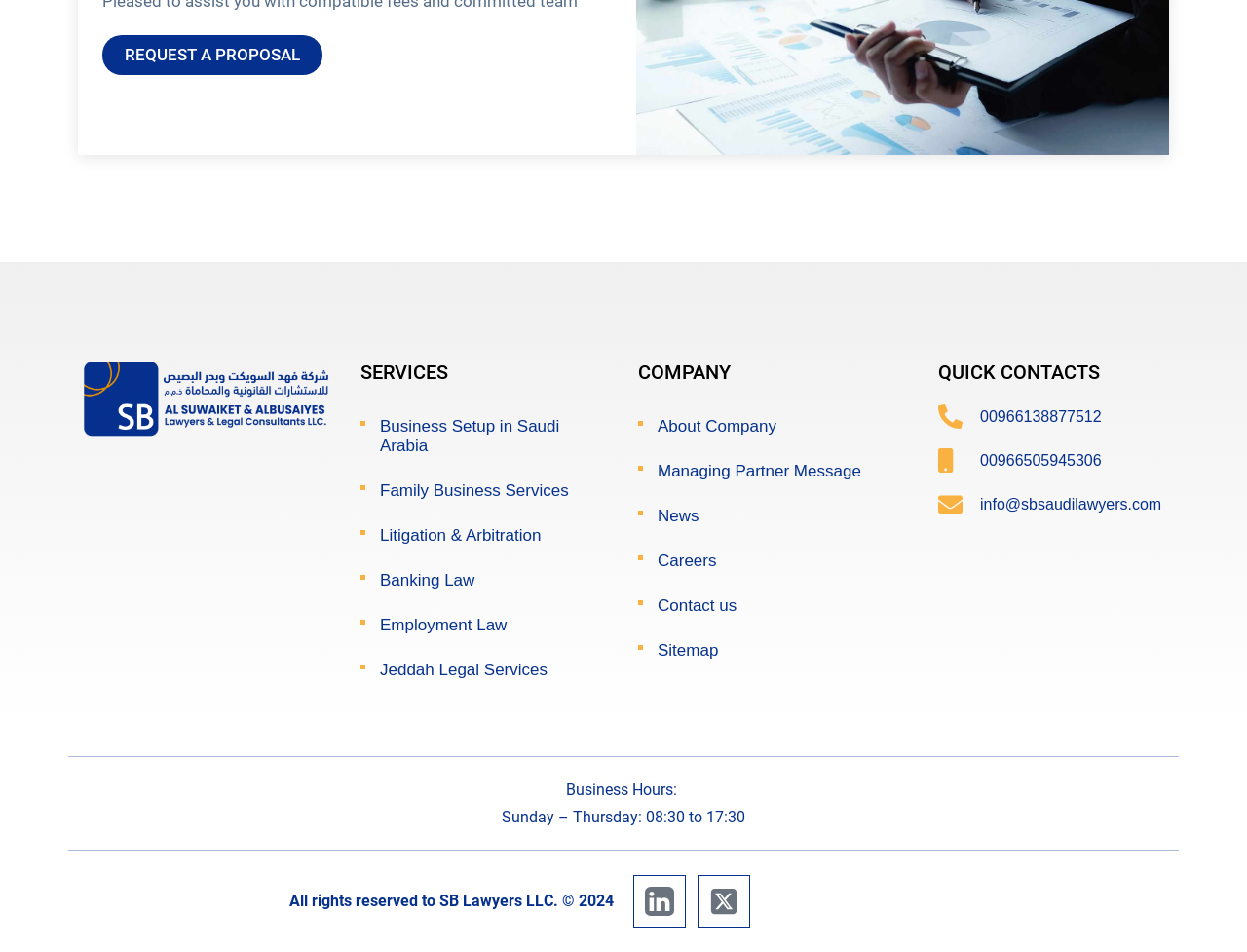Highlight the bounding box of the UI element that corresponds to this description: "Sitemap".

[0.512, 0.661, 0.729, 0.708]